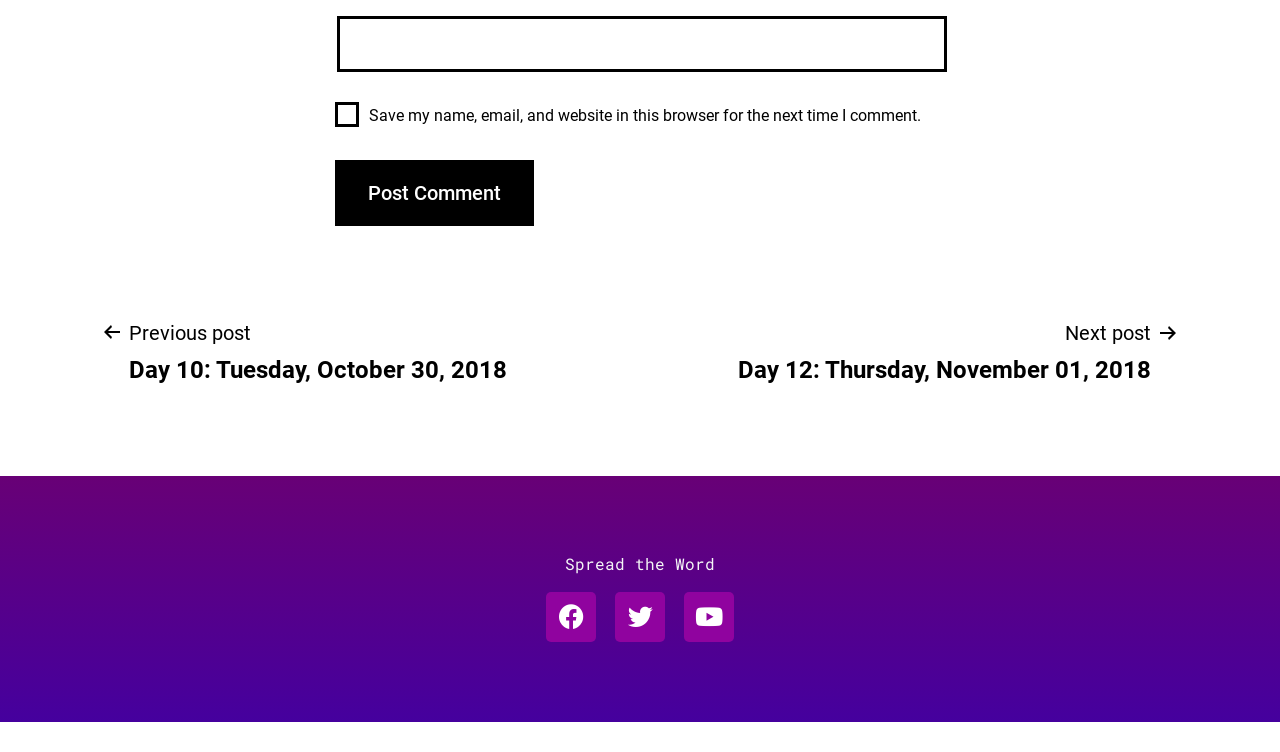Use a single word or phrase to answer the following:
What is the function of the button?

Post Comment